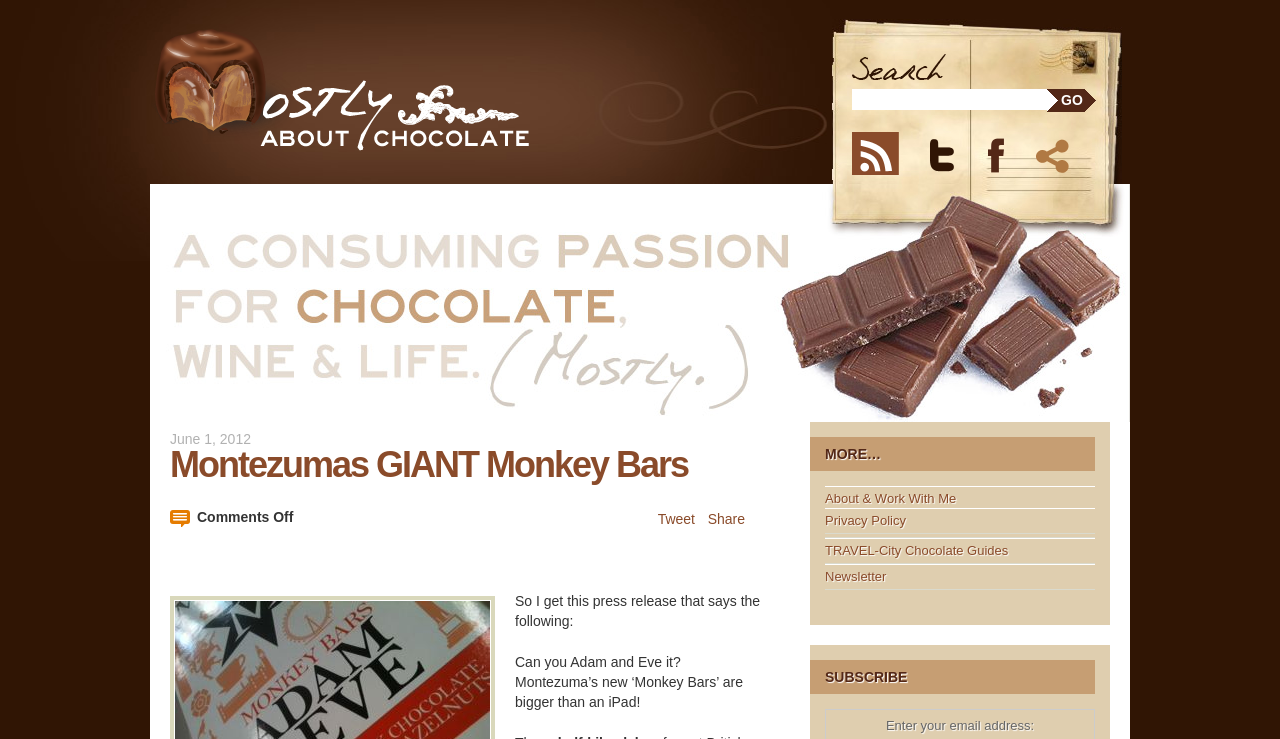Identify the bounding box coordinates of the area you need to click to perform the following instruction: "Click the GO button".

[0.818, 0.12, 0.857, 0.152]